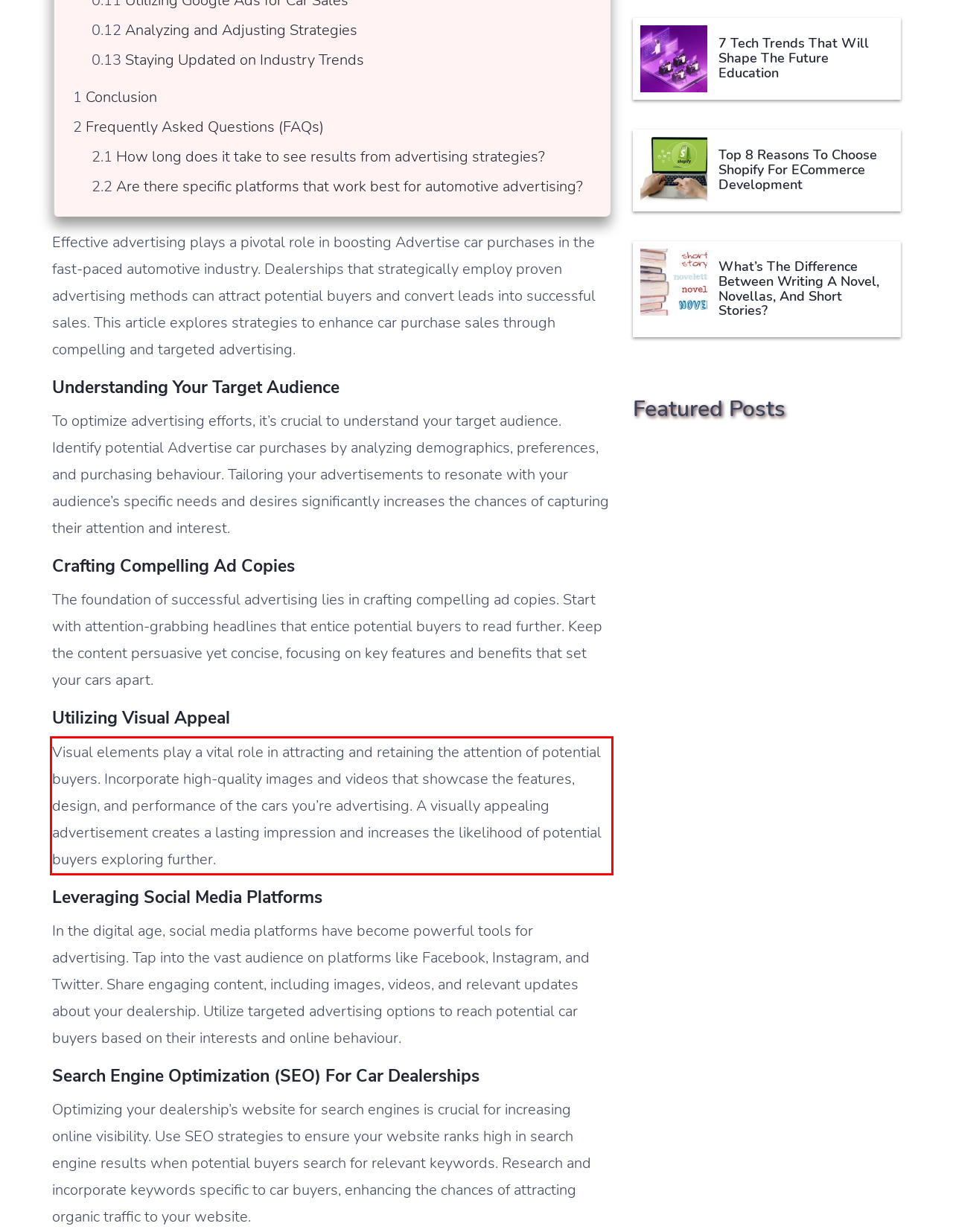Perform OCR on the text inside the red-bordered box in the provided screenshot and output the content.

Visual elements play a vital role in attracting and retaining the attention of potential buyers. Incorporate high-quality images and videos that showcase the features, design, and performance of the cars you’re advertising. A visually appealing advertisement creates a lasting impression and increases the likelihood of potential buyers exploring further.